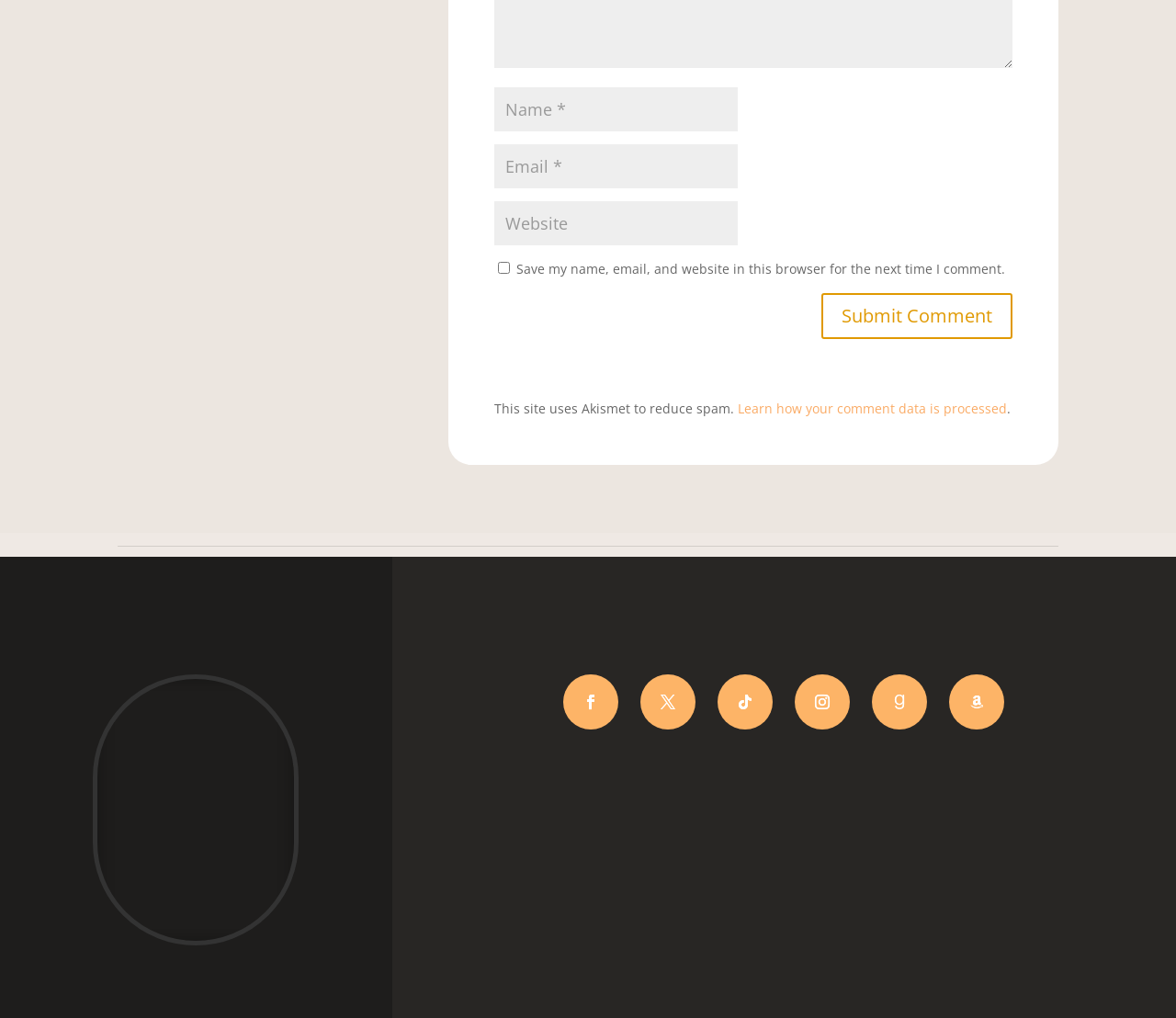Please find the bounding box coordinates for the clickable element needed to perform this instruction: "Submit a comment".

[0.698, 0.288, 0.861, 0.333]